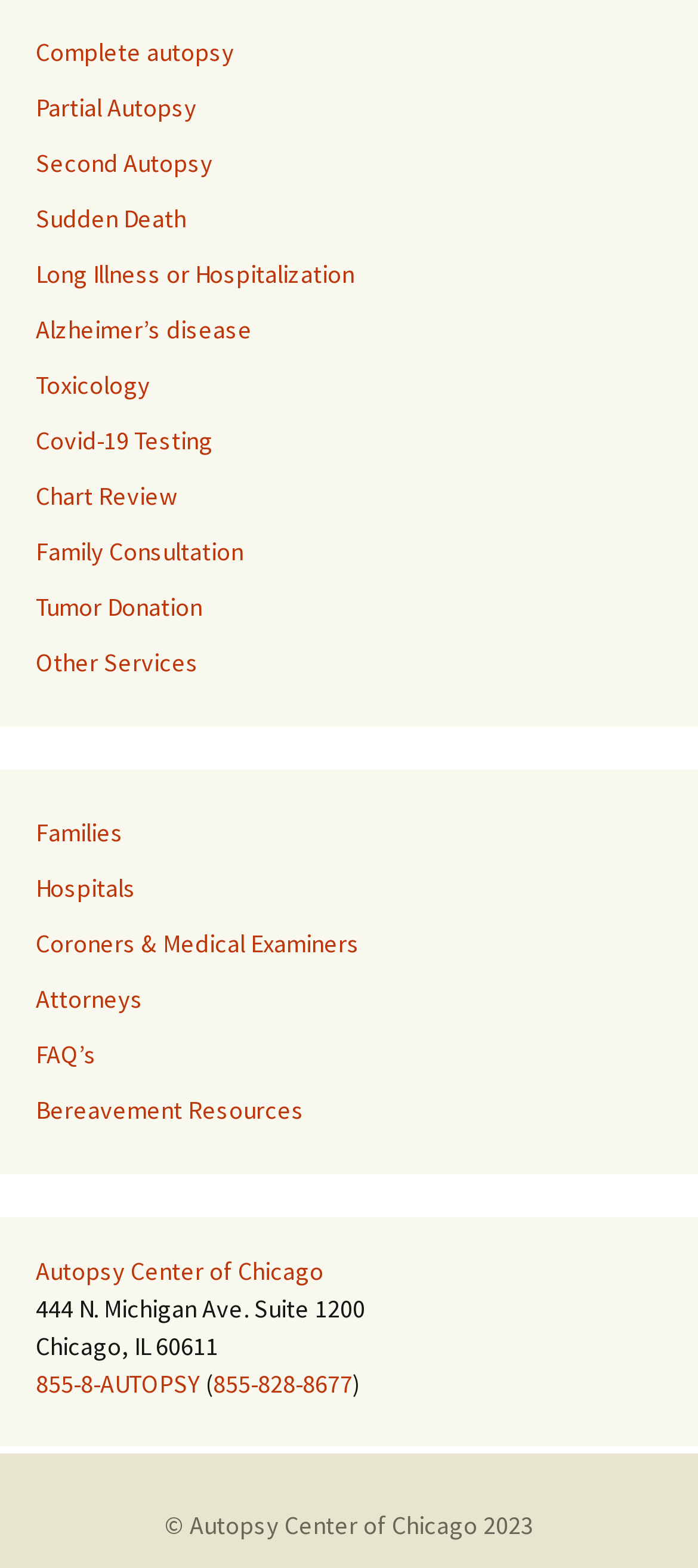How many navigation elements are on the webpage?
Craft a detailed and extensive response to the question.

I counted the number of navigation elements on the webpage, which are 'SERVICES' and 'Menu', totaling 2 navigation elements.